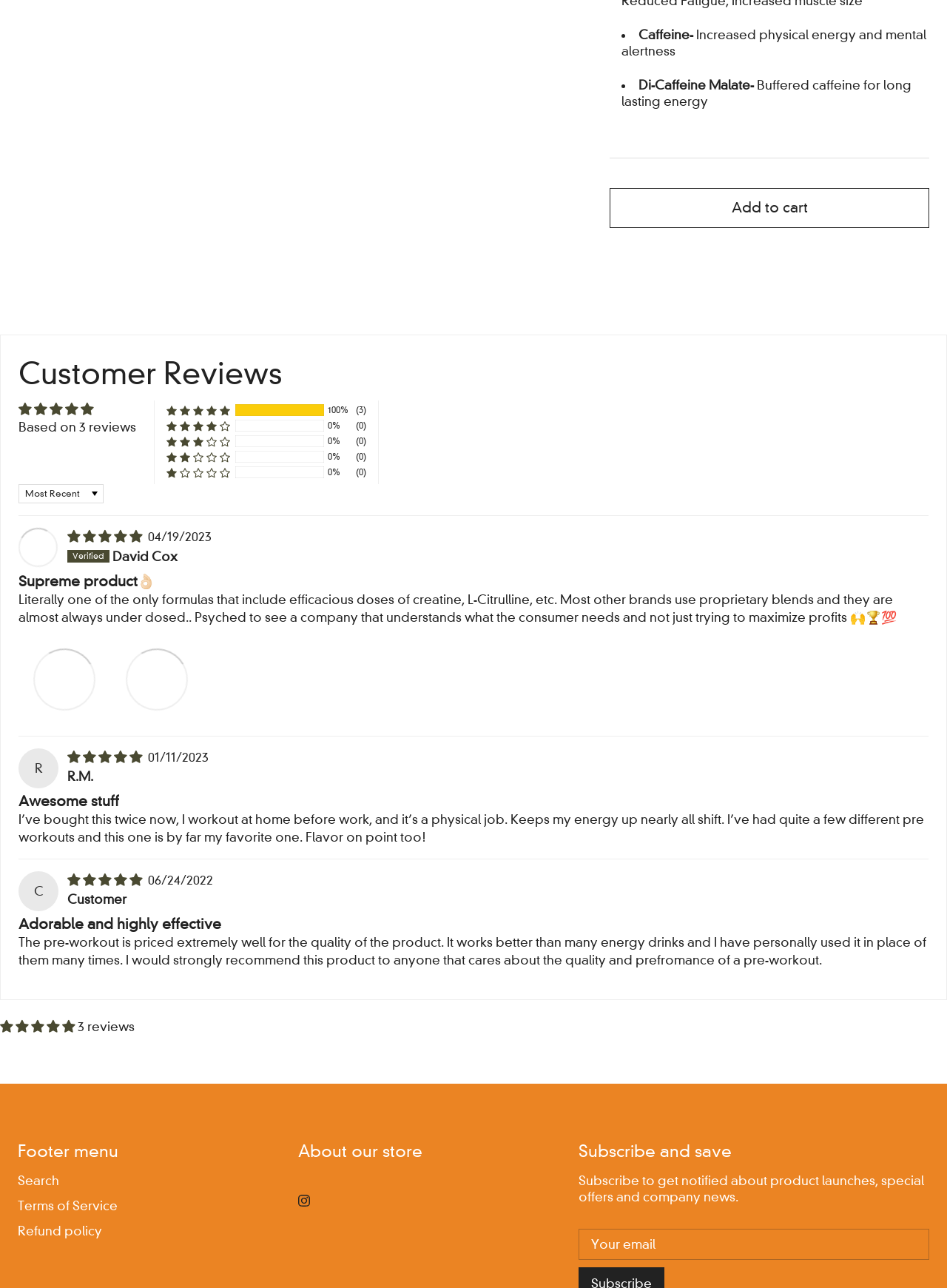Please use the details from the image to answer the following question comprehensively:
How many reviews are there?

There are 3 reviews as indicated by the StaticText element 'Based on 3 reviews' with bounding box coordinates [0.02, 0.326, 0.144, 0.337].